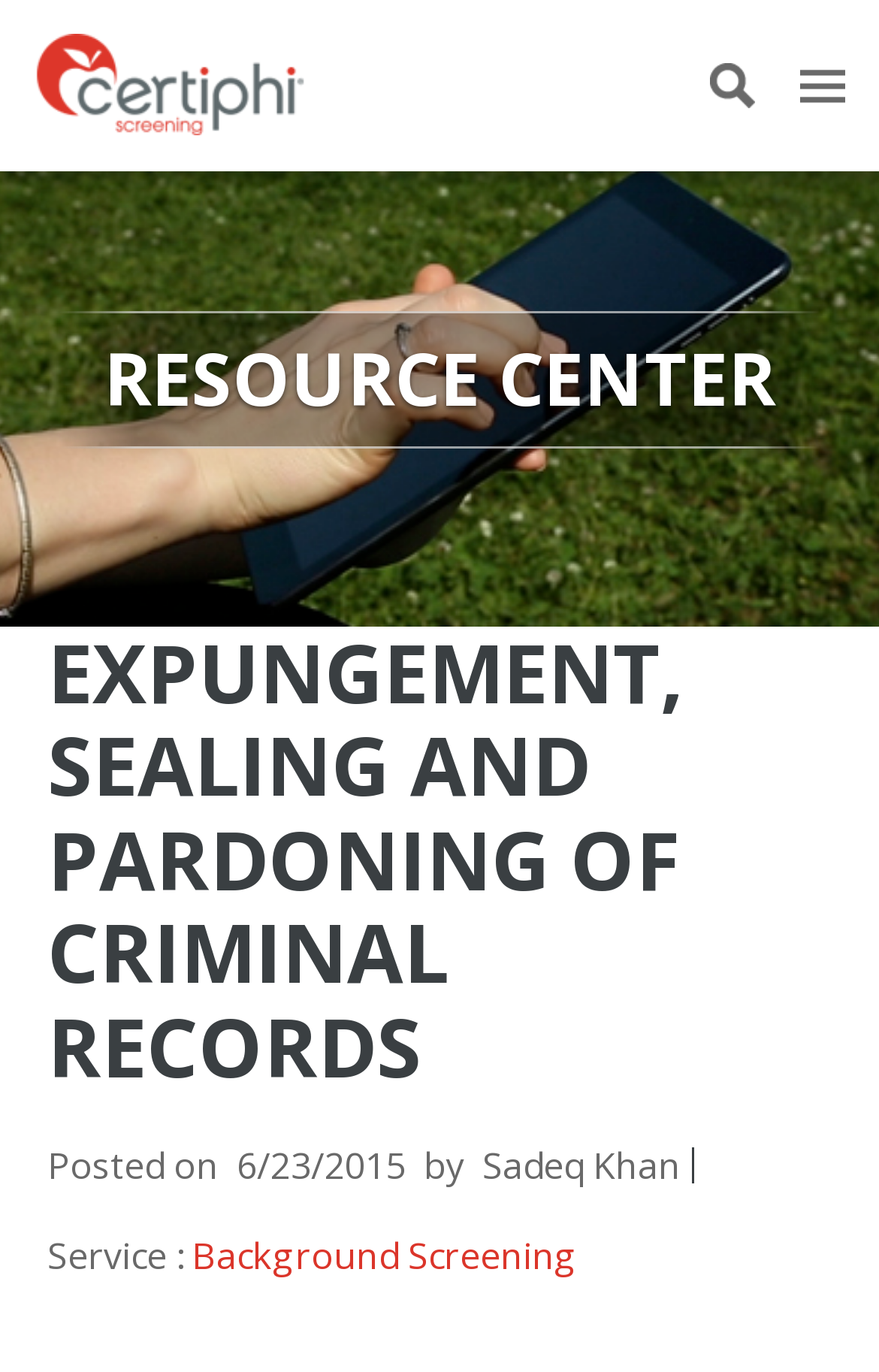Please provide a comprehensive answer to the question below using the information from the image: What is the company name on the top left?

I found the company name by looking at the top left corner of the webpage, where I saw a logo and a text 'certiphi' which is likely the company name.